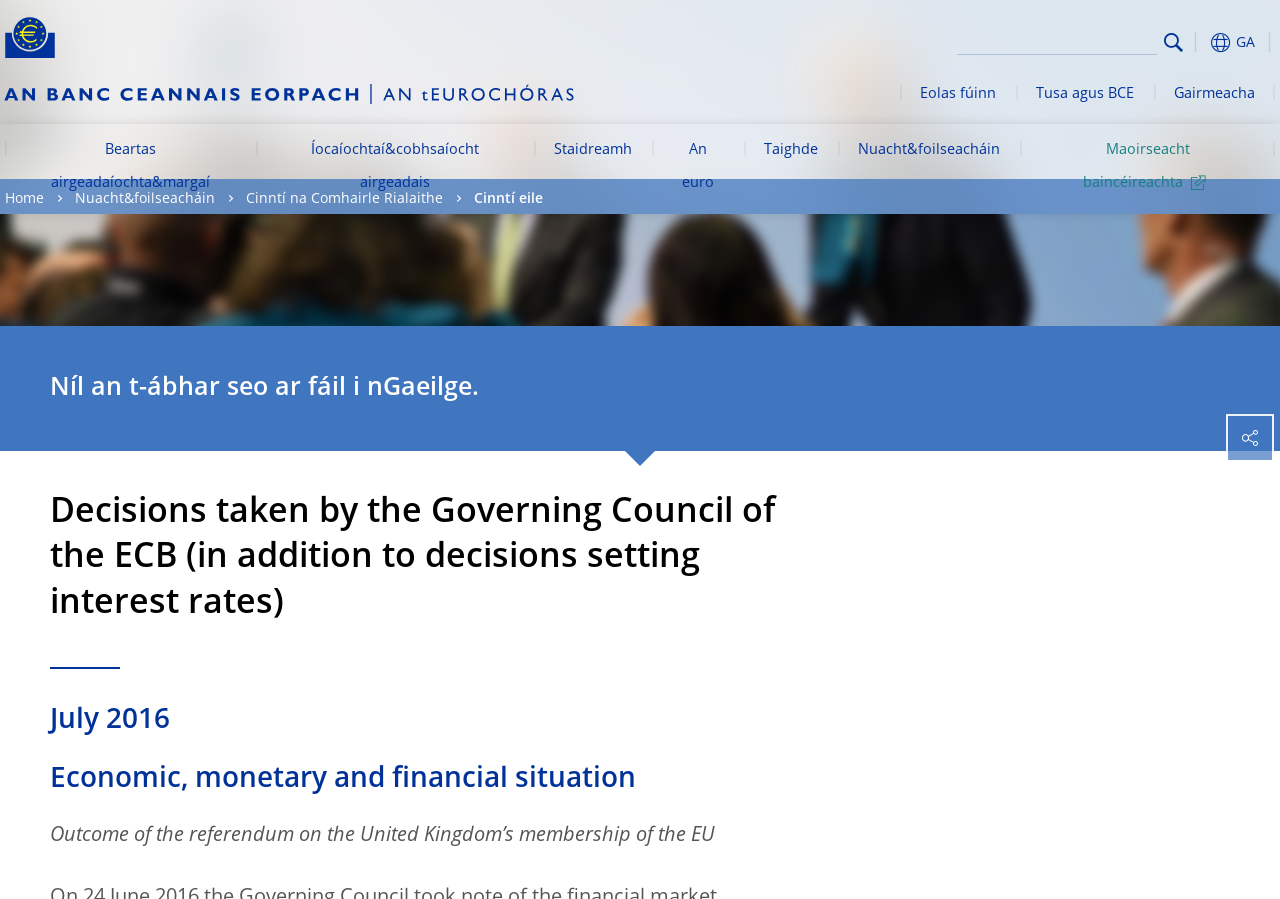Please find the bounding box coordinates of the element that needs to be clicked to perform the following instruction: "Search for something". The bounding box coordinates should be four float numbers between 0 and 1, represented as [left, top, right, bottom].

[0.056, 0.028, 0.93, 0.067]